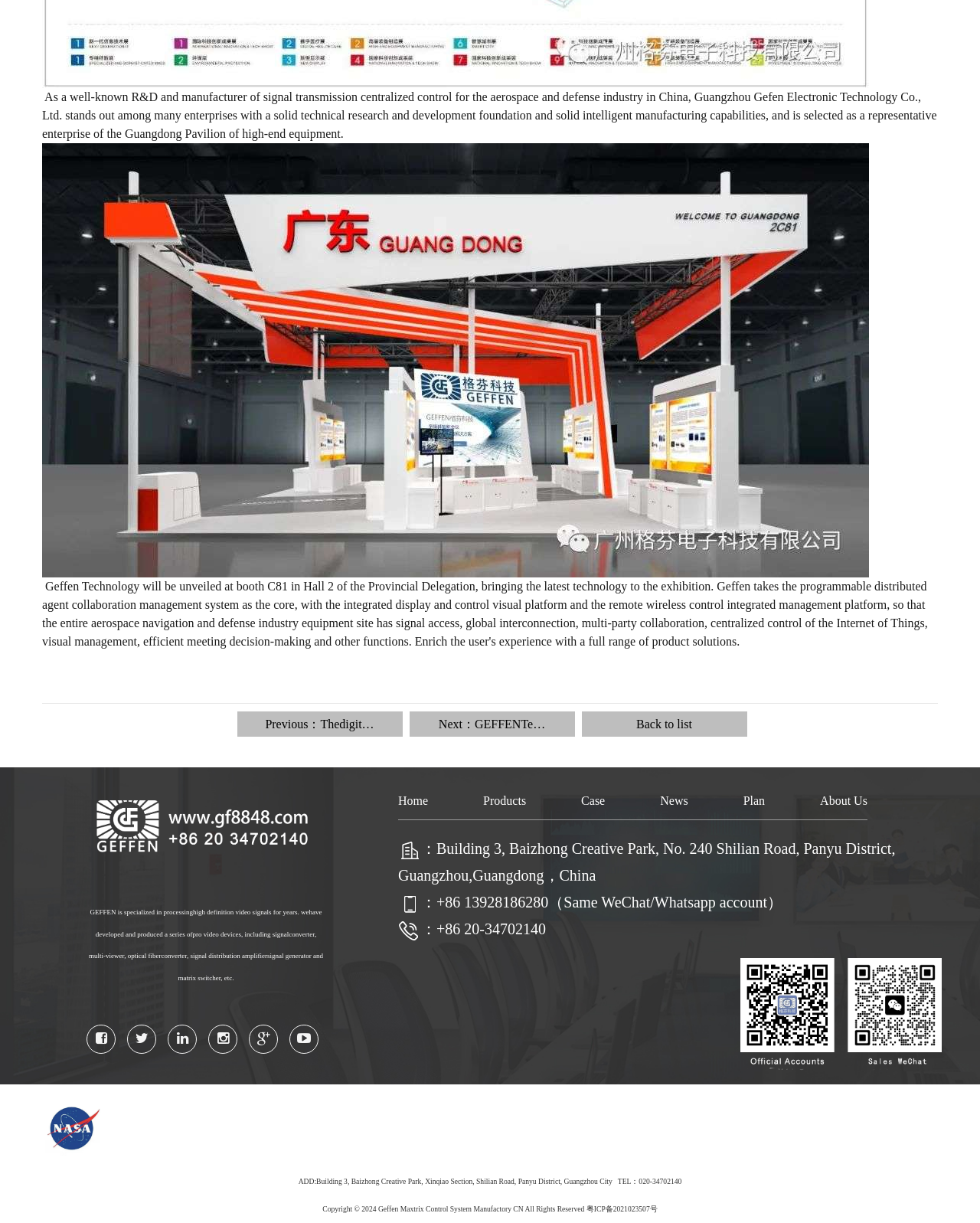What is the company's copyright year?
Based on the visual content, answer with a single word or a brief phrase.

2024